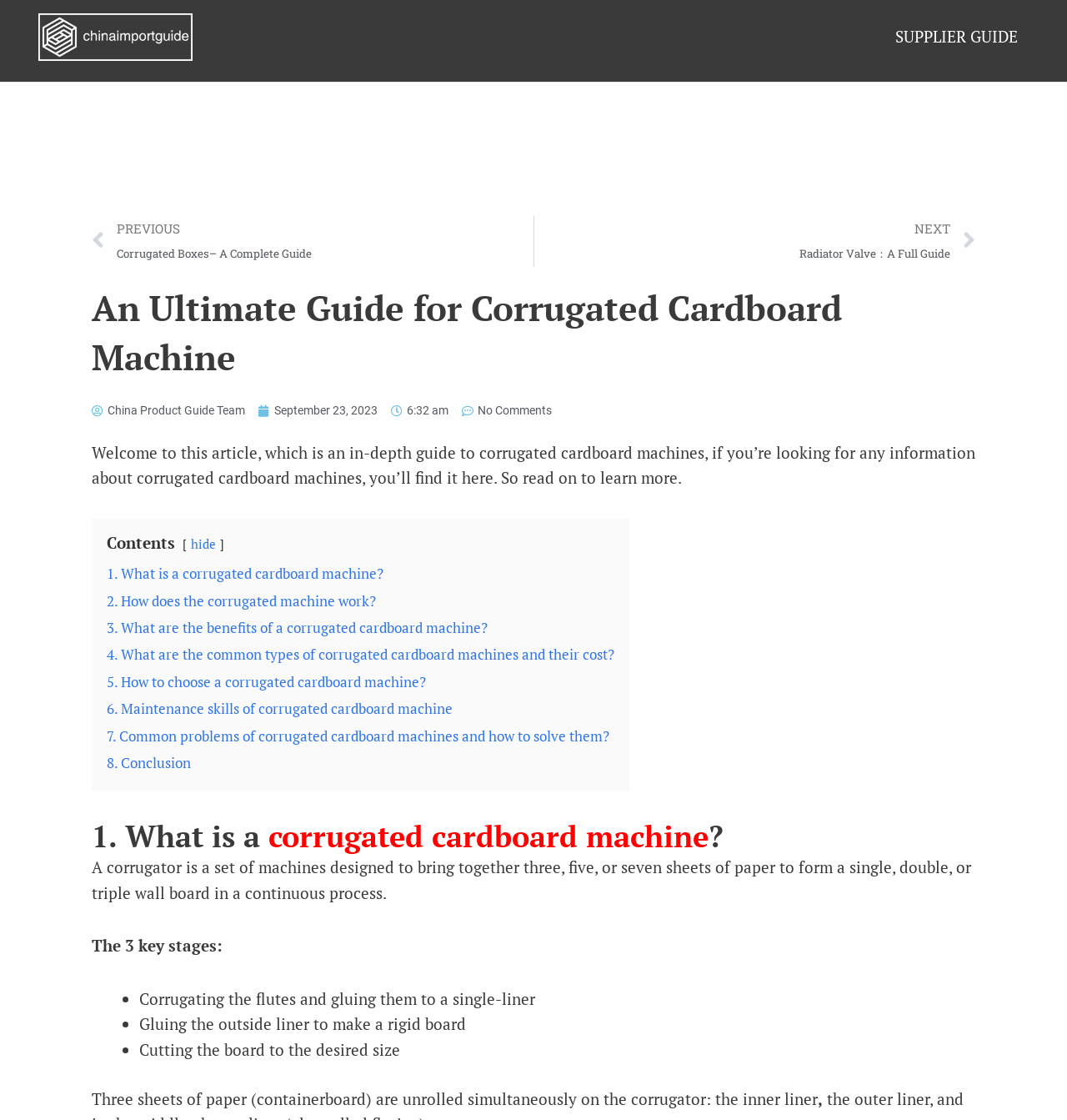What is the topic of the article?
Refer to the screenshot and deliver a thorough answer to the question presented.

The webpage is an ultimate guide to corrugated cardboard machines, and it provides detailed information about what a corrugated cardboard machine is, how it works, its benefits, types, and maintenance skills.